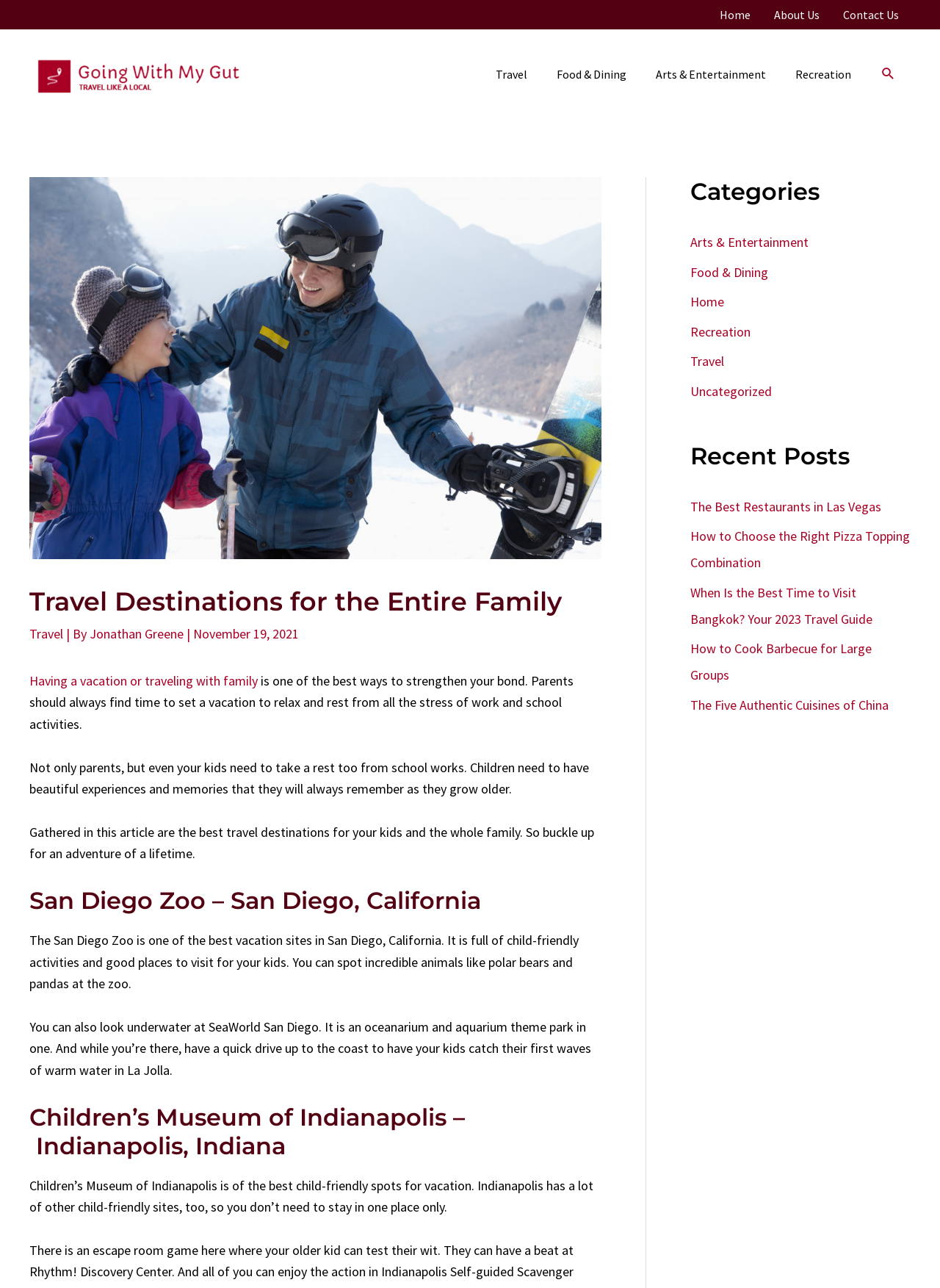What is the name of the zoo mentioned in the article?
Based on the visual content, answer with a single word or a brief phrase.

San Diego Zoo